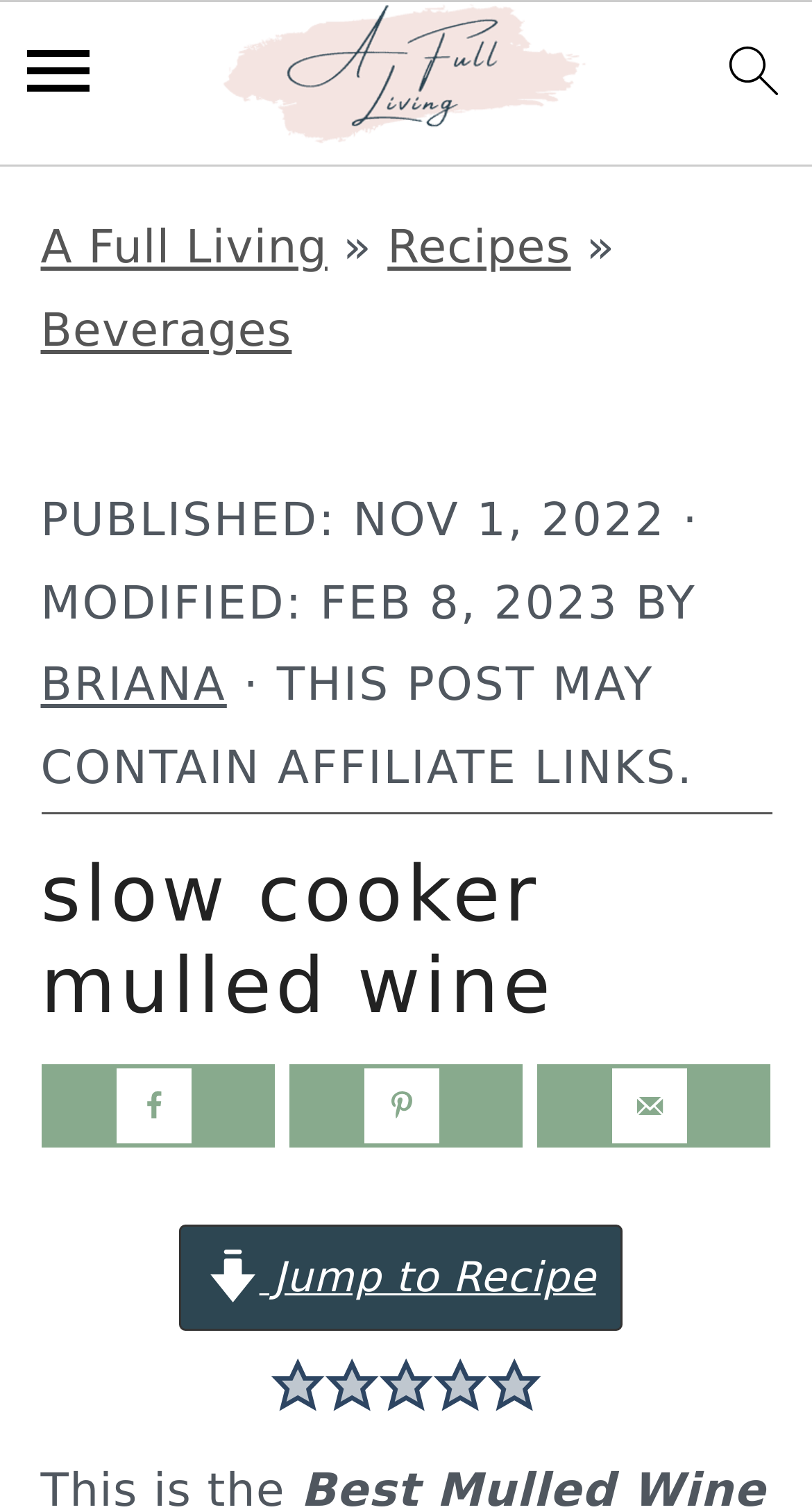Identify the first-level heading on the webpage and generate its text content.

slow cooker mulled wine